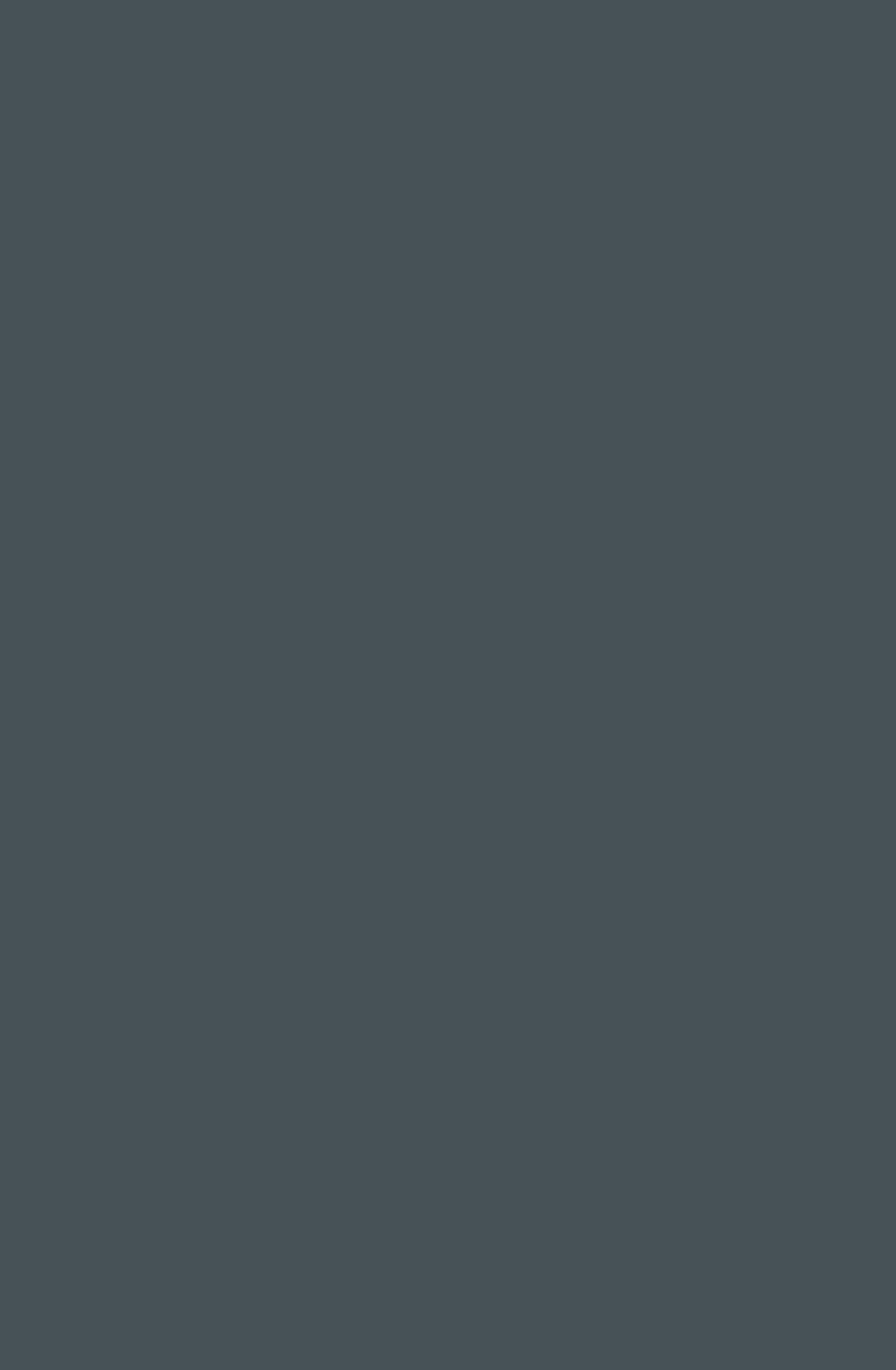Please answer the following question using a single word or phrase: 
What is the main category of links on the left side of the page?

About Us, Reviews, Careers